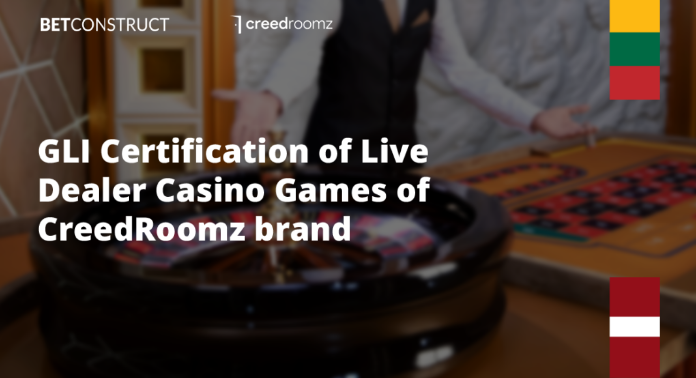What countries are represented by the vibrant colors in the background?
Answer the question with a thorough and detailed explanation.

The background is adorned with vibrant colors representing Latvia and Lithuania, highlighting the company's expansion in these markets, which suggests that the company is targeting these countries for their gaming offerings.